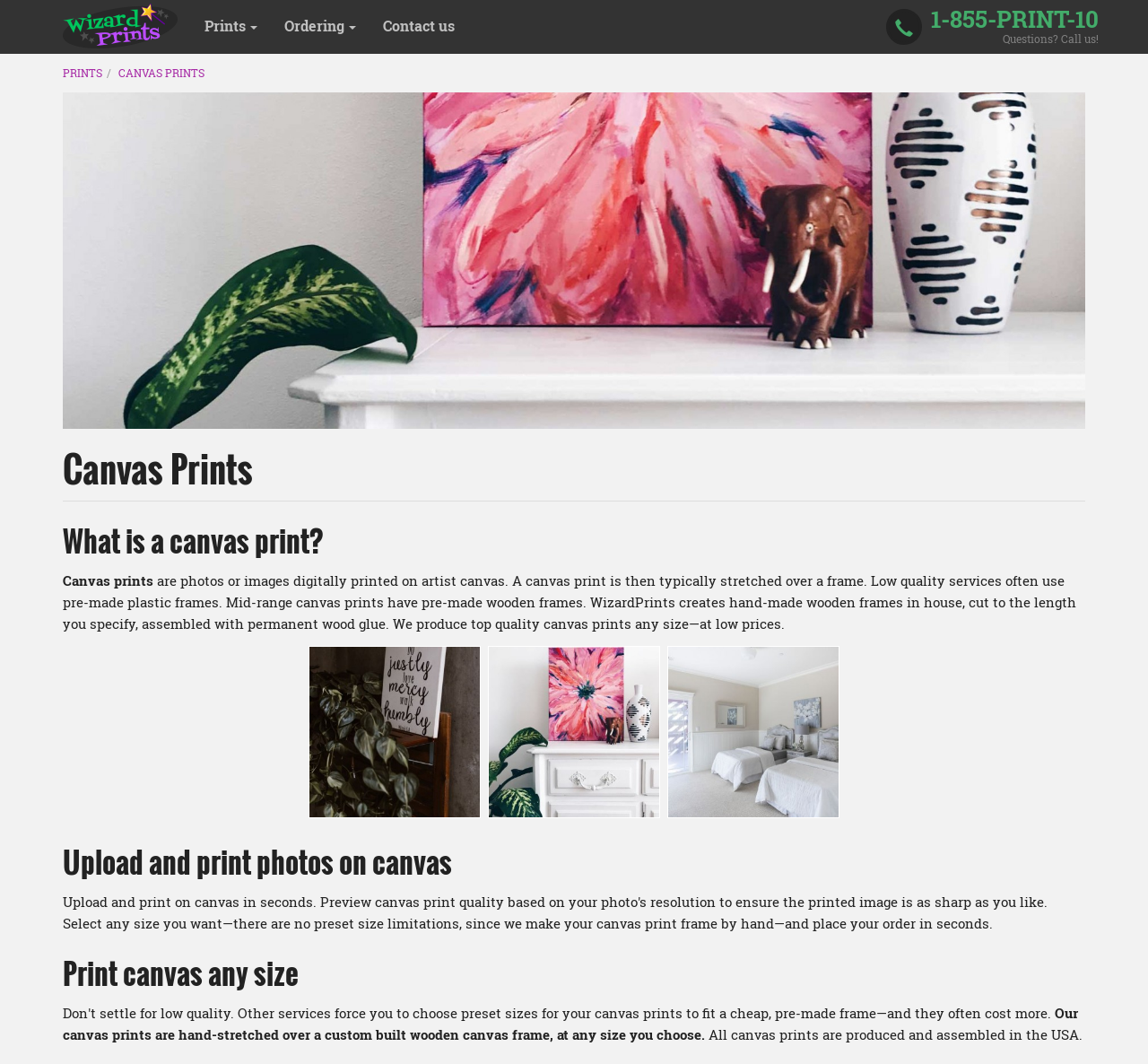Specify the bounding box coordinates of the element's area that should be clicked to execute the given instruction: "Upload and print photos on canvas". The coordinates should be four float numbers between 0 and 1, i.e., [left, top, right, bottom].

[0.055, 0.793, 0.945, 0.827]